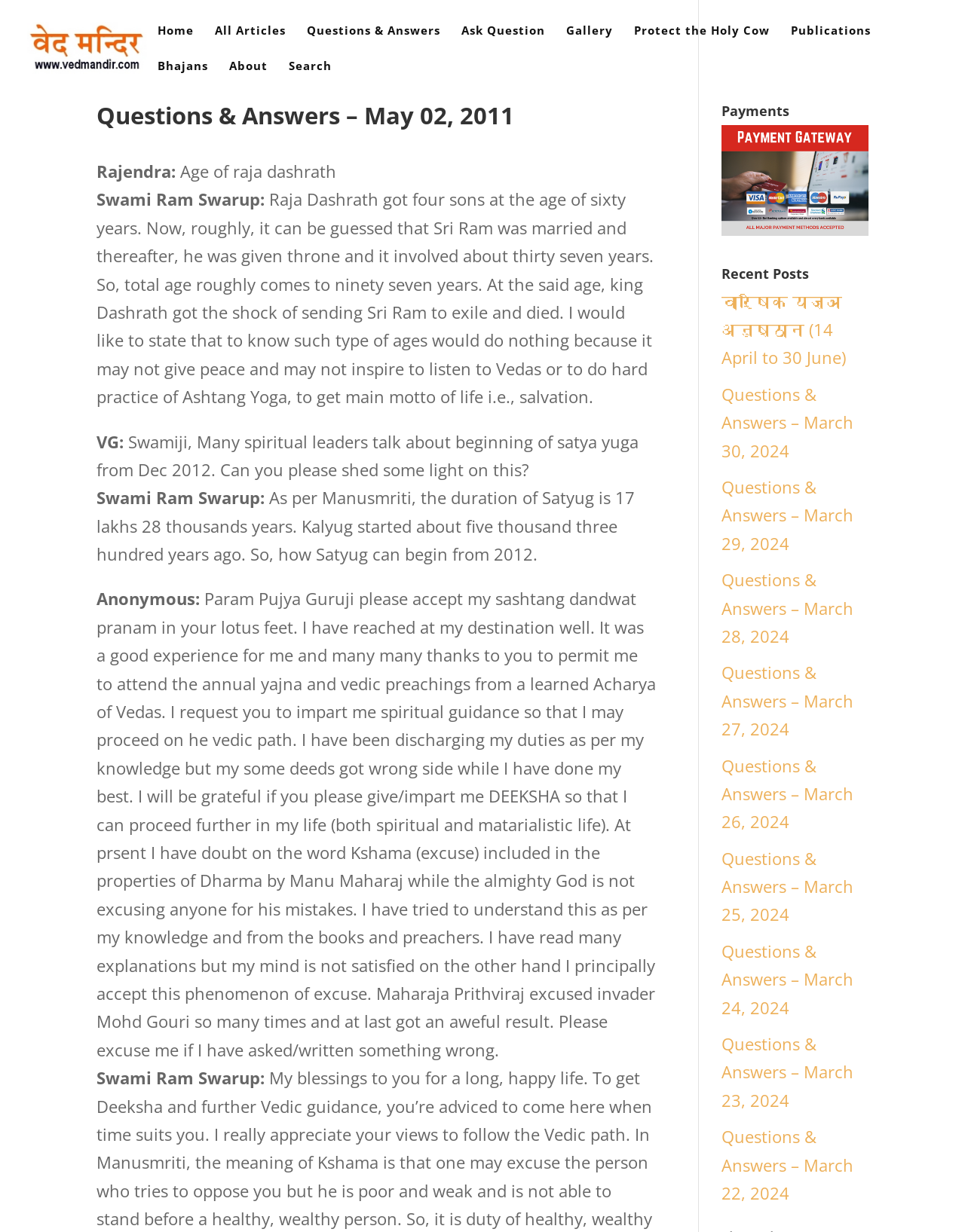Based on what you see in the screenshot, provide a thorough answer to this question: What is the purpose of the 'Ask Question' link?

The purpose of the 'Ask Question' link can be inferred by its location in the navigation menu and its text, which suggests that it allows users to ask a question.